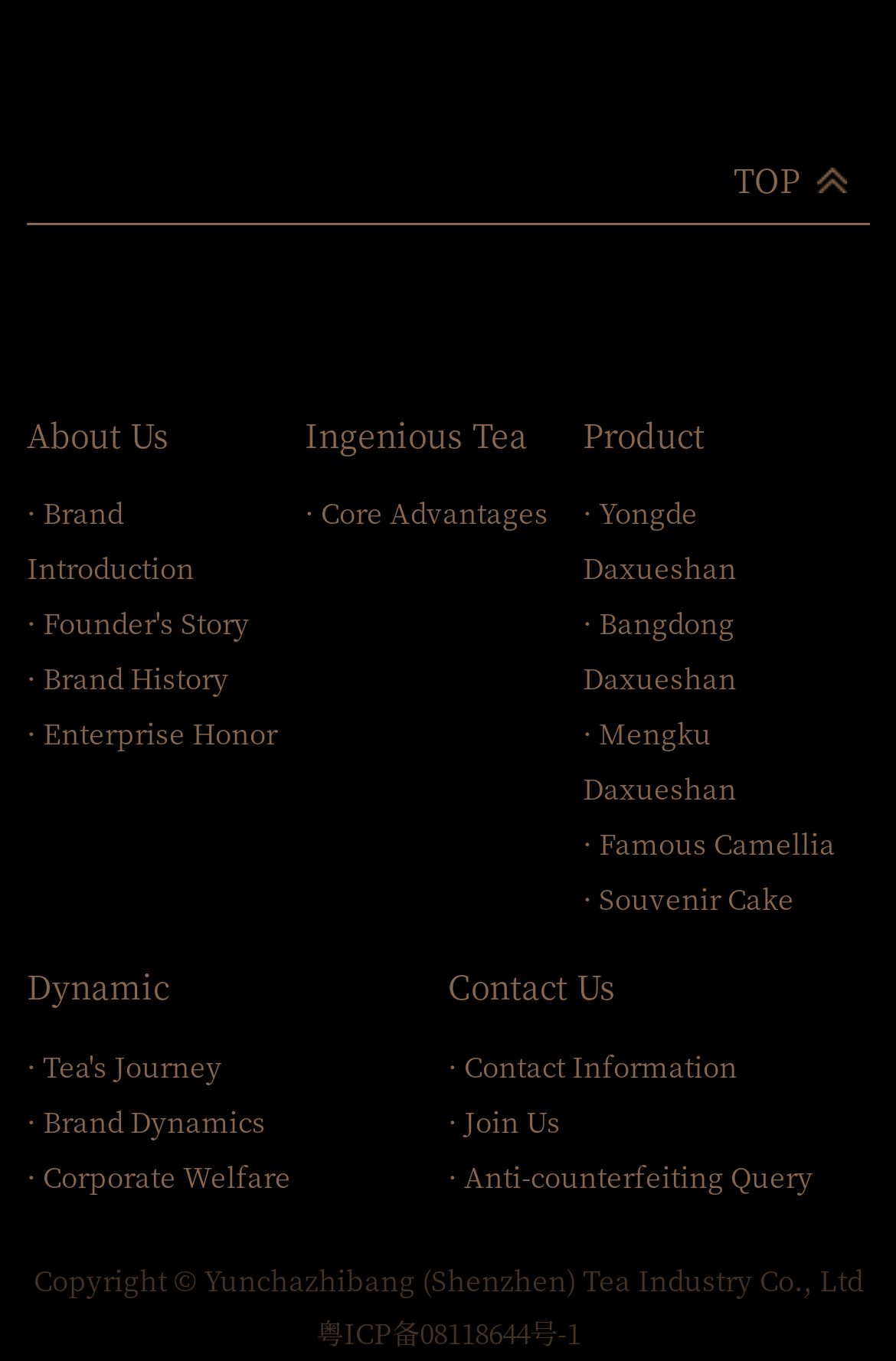Using the details from the image, please elaborate on the following question: What is the last link in the 'Dynamic' category?

I looked at the links under the 'Dynamic' category and found that the last link is '· Corporate Welfare'.